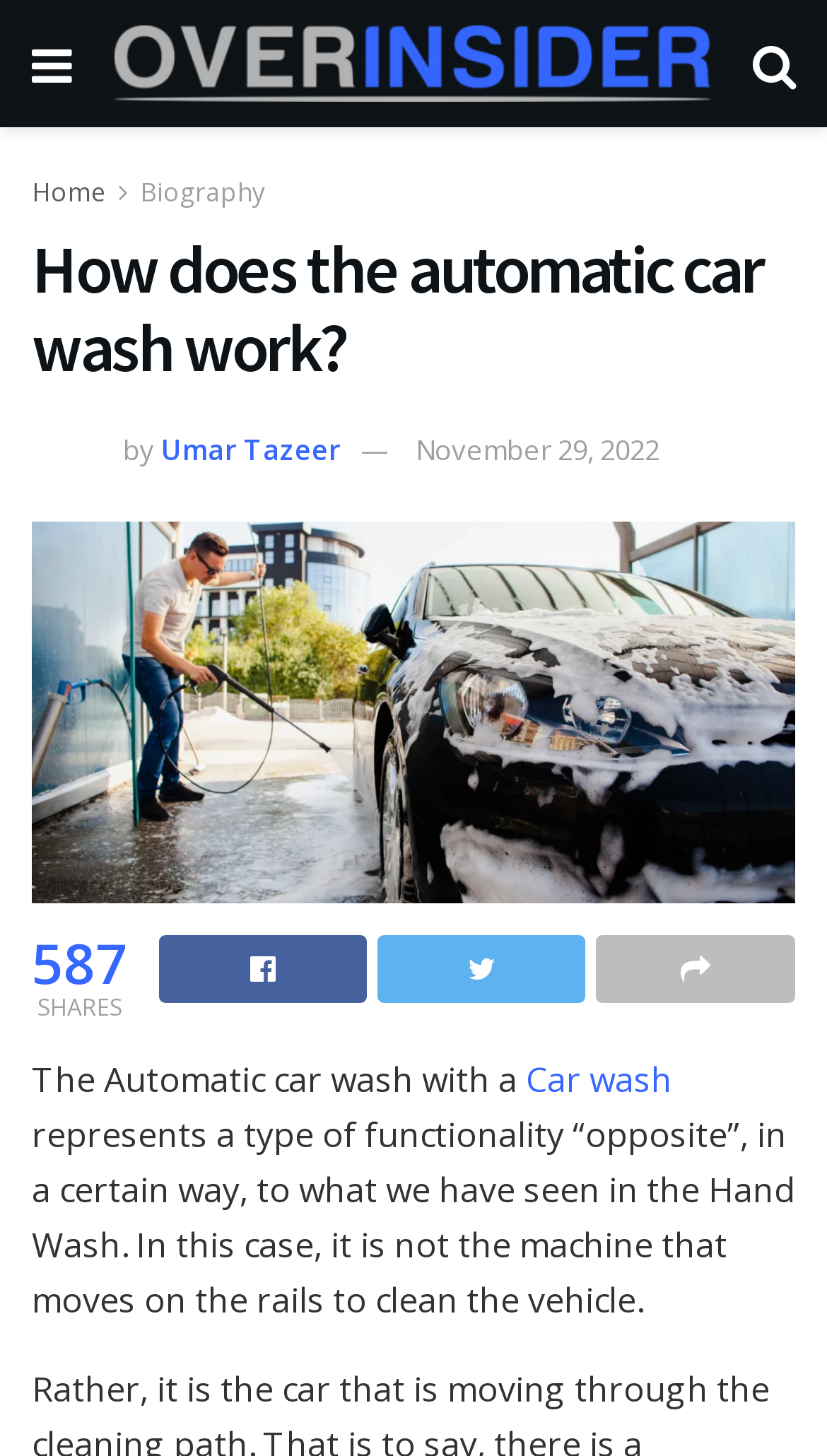Find the bounding box coordinates for the UI element whose description is: "Share on Twitter". The coordinates should be four float numbers between 0 and 1, in the format [left, top, right, bottom].

[0.456, 0.643, 0.708, 0.69]